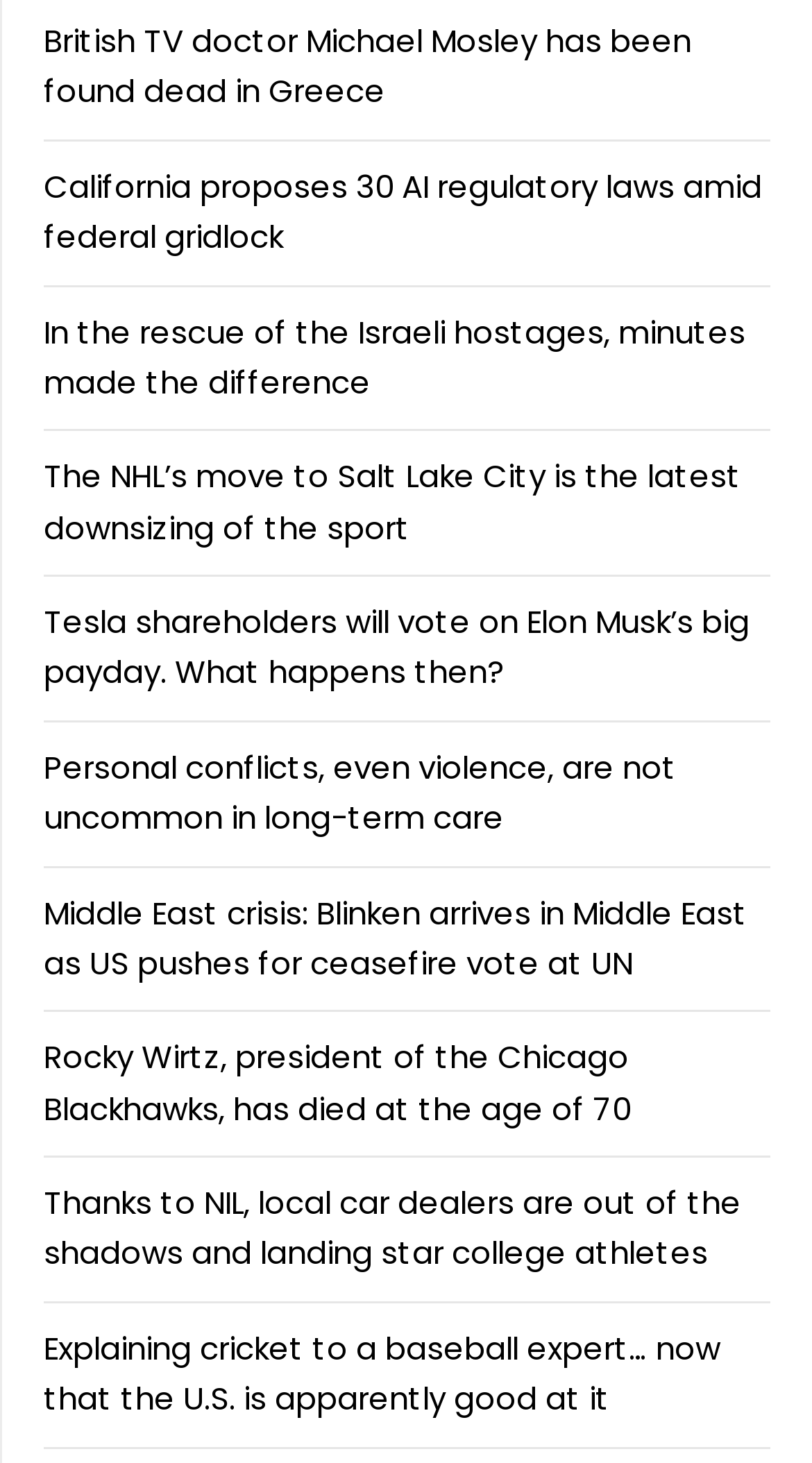What is the vertical position of the link 'Tesla shareholders will vote on Elon Musk’s big payday. What happens then?'?
Based on the image, give a one-word or short phrase answer.

Middle